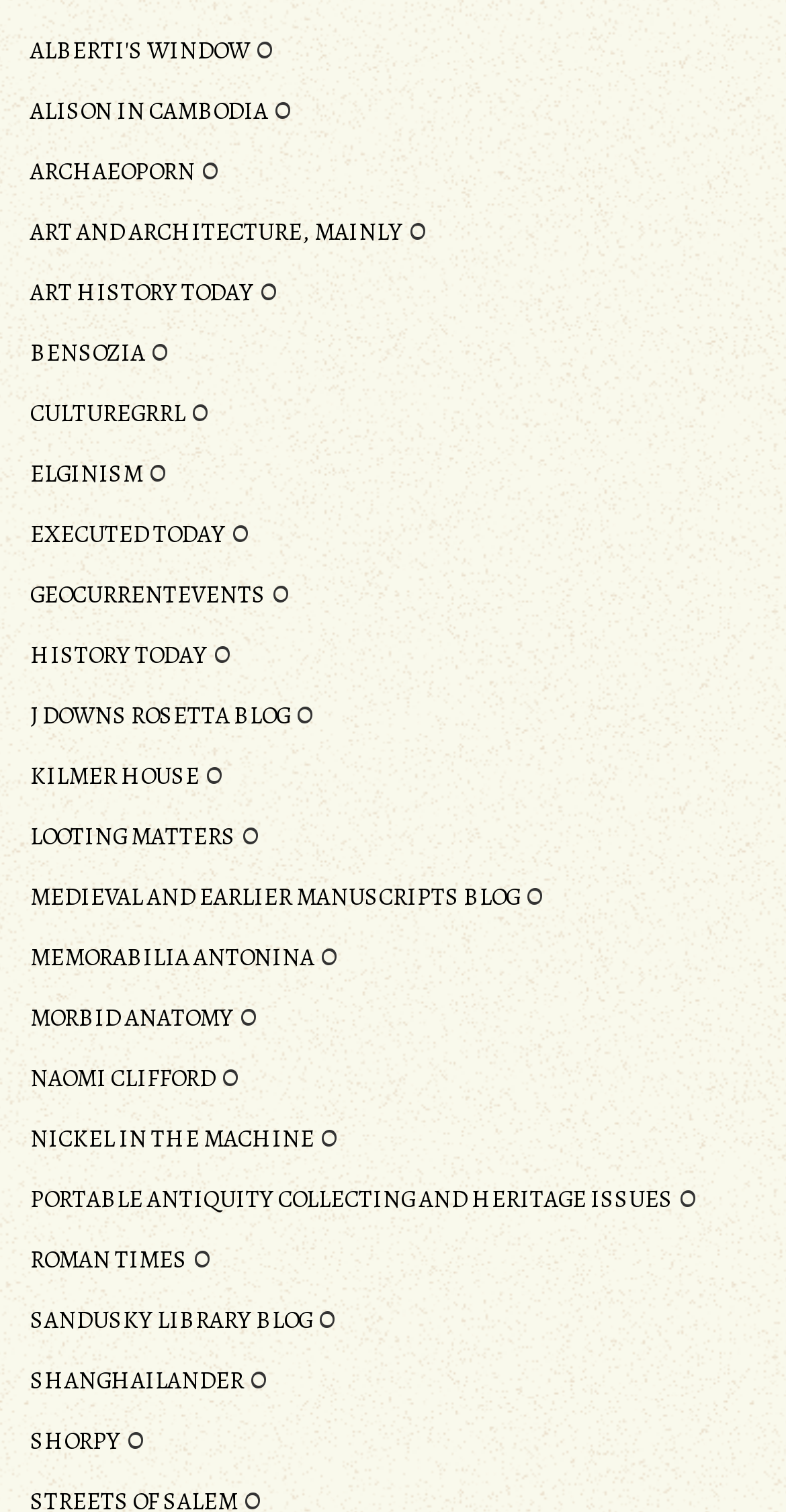Provide your answer in one word or a succinct phrase for the question: 
How many StaticText elements are on the webpage?

7